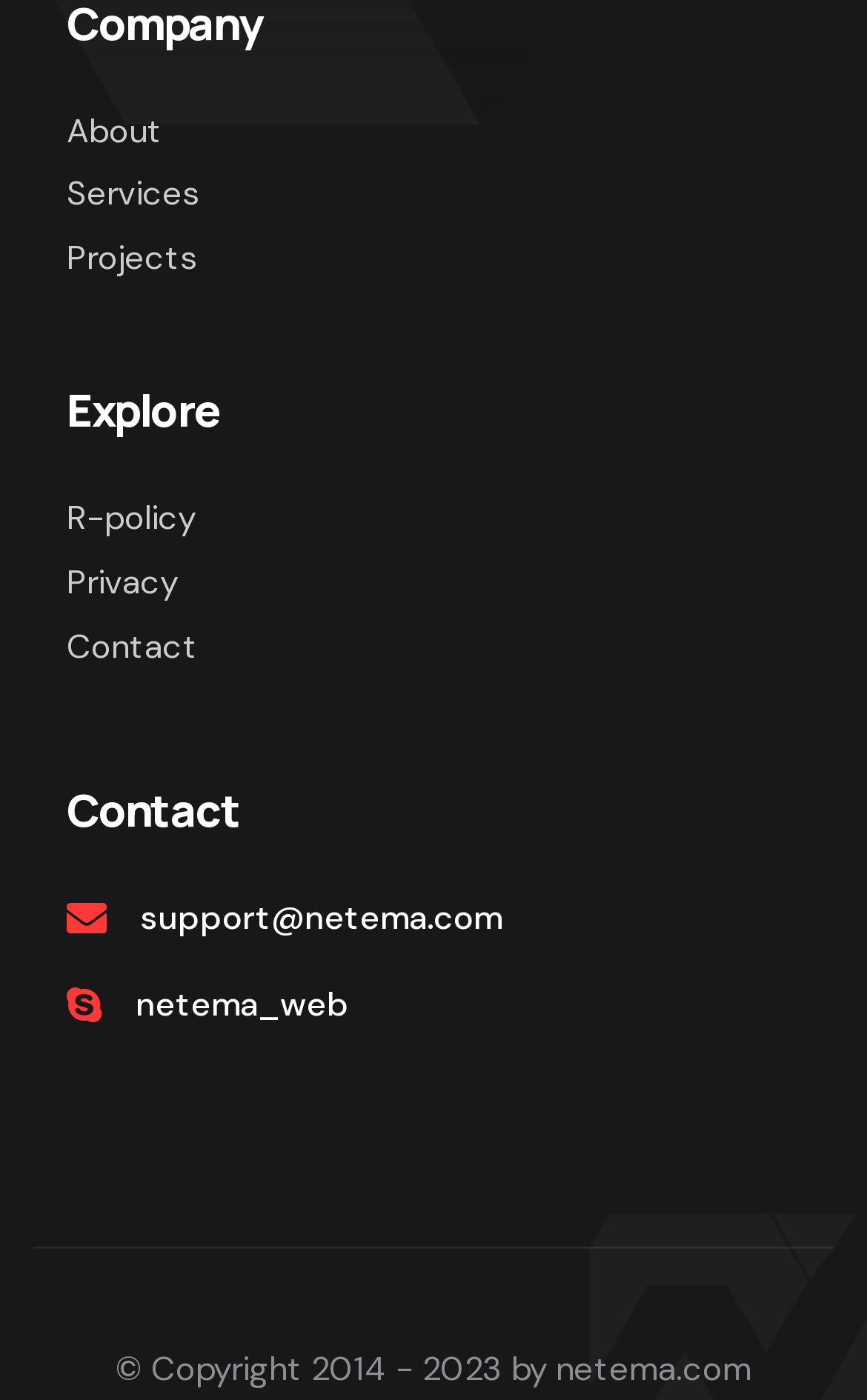Determine the bounding box coordinates of the region to click in order to accomplish the following instruction: "view projects". Provide the coordinates as four float numbers between 0 and 1, specifically [left, top, right, bottom].

[0.077, 0.162, 0.923, 0.207]